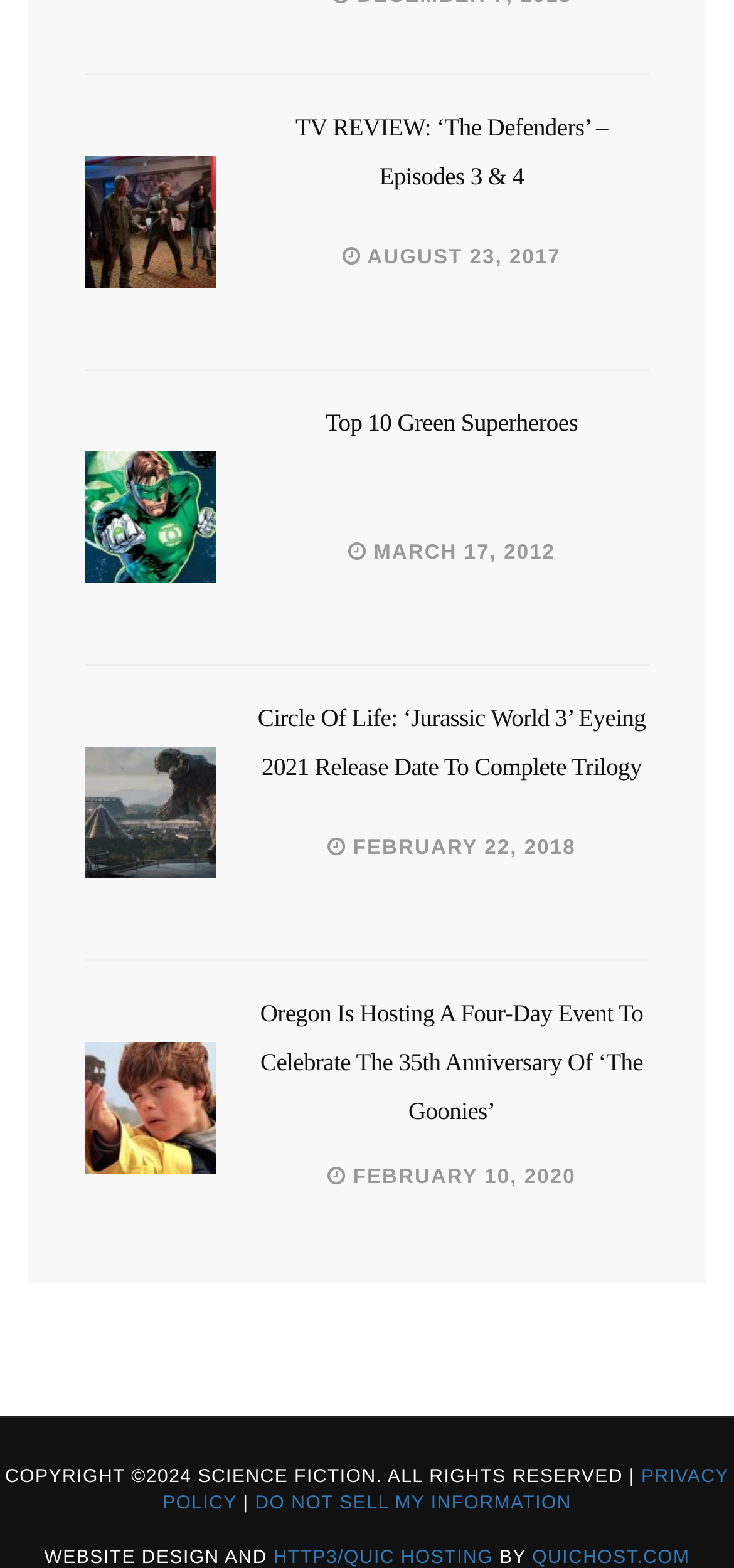Please determine the bounding box coordinates of the element's region to click in order to carry out the following instruction: "Check release date of 'Jurassic World 3'". The coordinates should be four float numbers between 0 and 1, i.e., [left, top, right, bottom].

[0.351, 0.448, 0.88, 0.498]